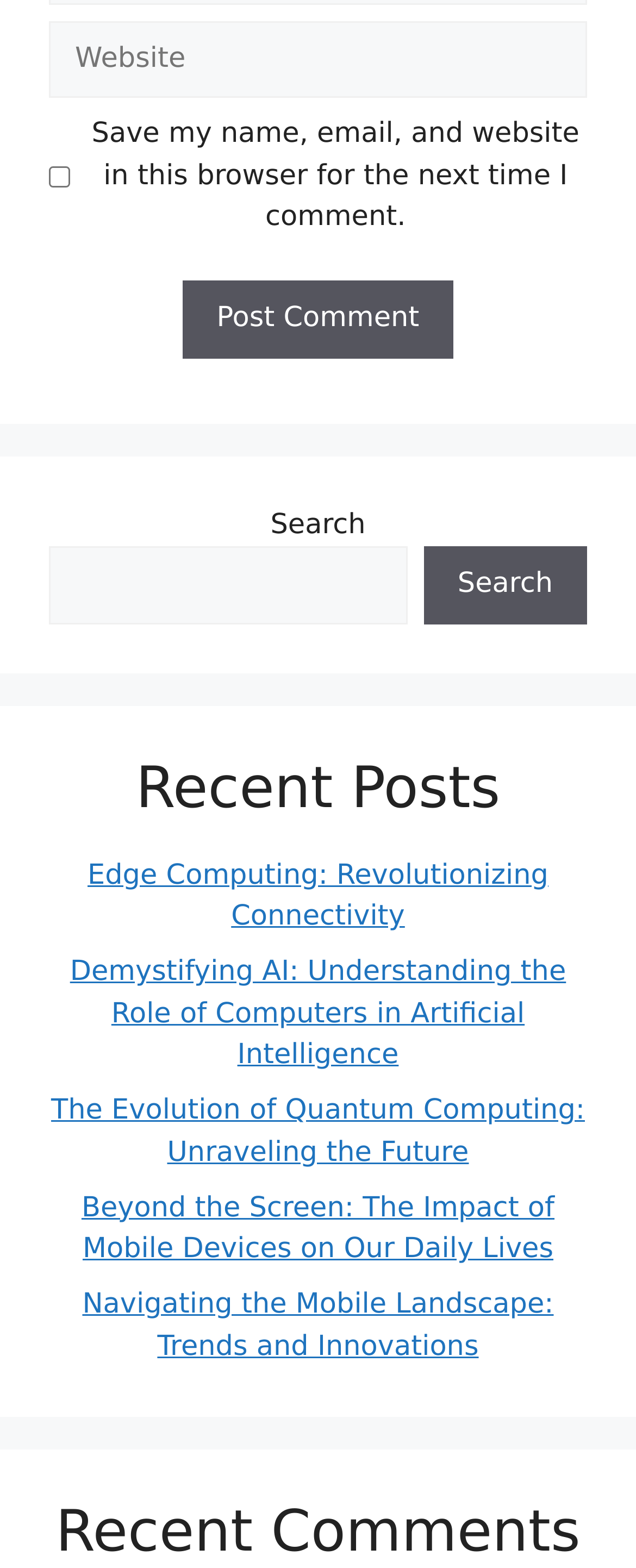What is the label of the checkbox?
Based on the image, answer the question with a single word or brief phrase.

Save my name, email, and website in this browser for the next time I comment.